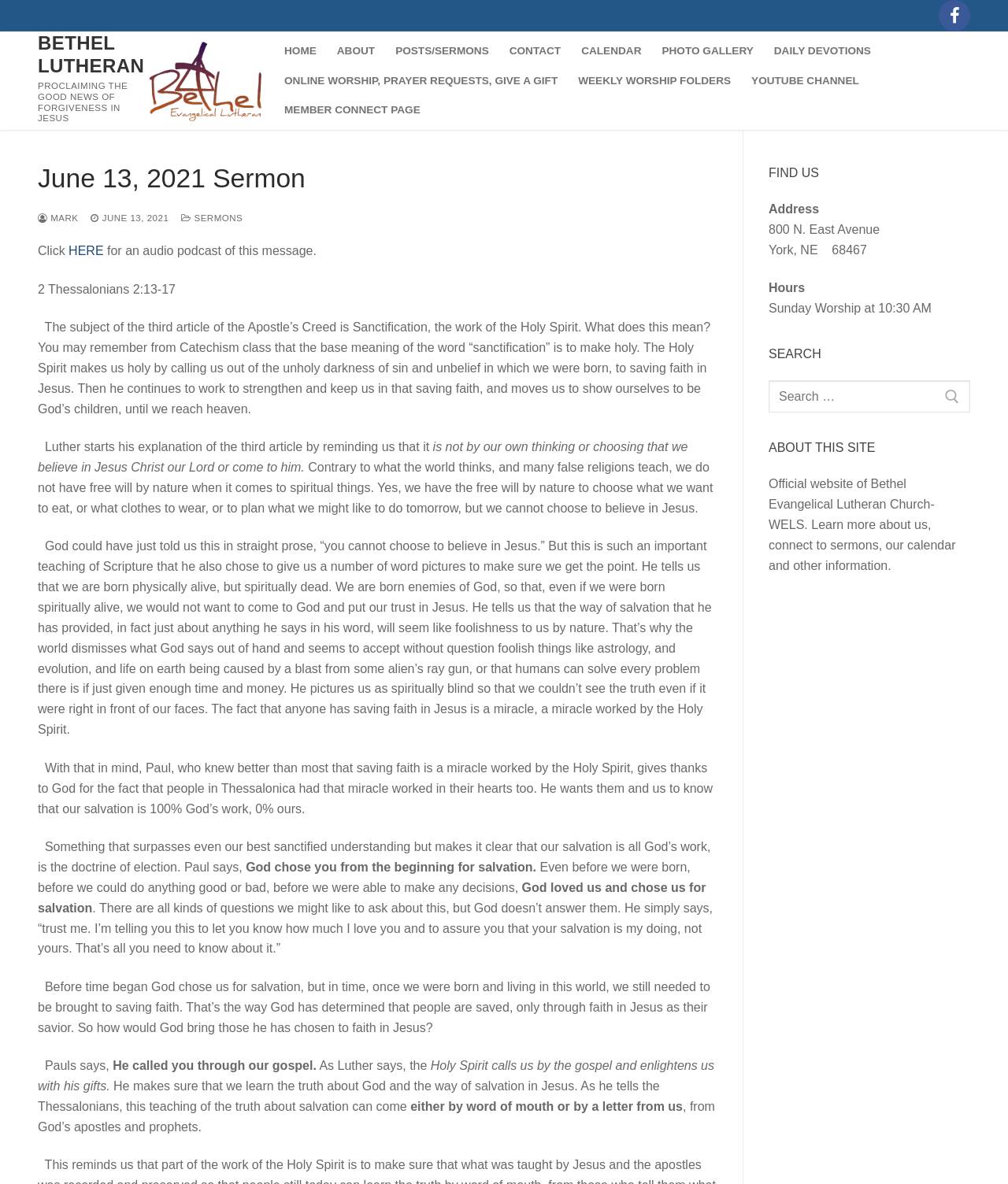Determine the main heading text of the webpage.

June 13, 2021 Sermon